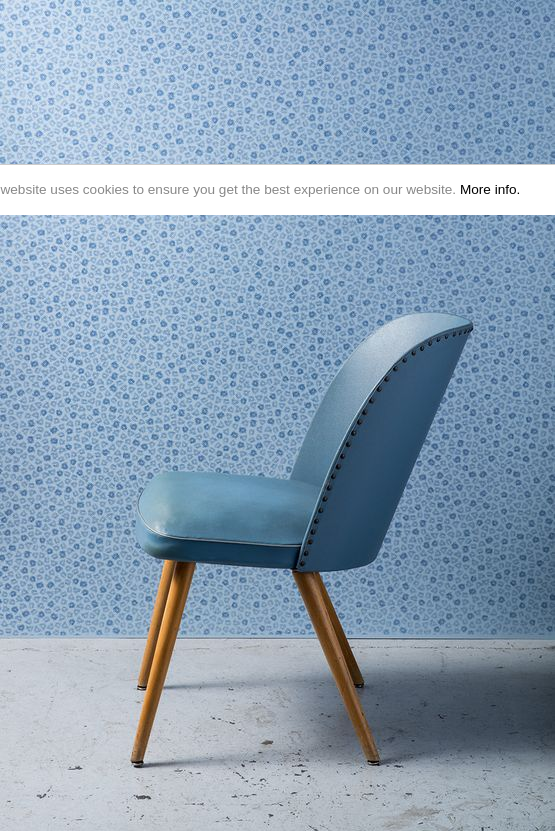Provide an in-depth description of the image.

The image features a stylish, modern chair with a sleek, blue upholstery, showcasing a combination of retro and contemporary design elements. The chair's rounded back and smooth surface are complemented by wooden legs, adding a warm, inviting contrast to its cool color. Positioned against a textured blue wall decorated with small, playful patterns, the scene evokes a sense of lightness and elegance. This artwork, titled "Dancing Lines," is inspired by mid-20th-century aesthetics while maintaining a fresh, modern appeal, created by designer Sabine Röhse. It reflects a harmonious blend of geometric shapes and emotional design, encapsulating the enchanting beauty of contemporary craftsmanship.